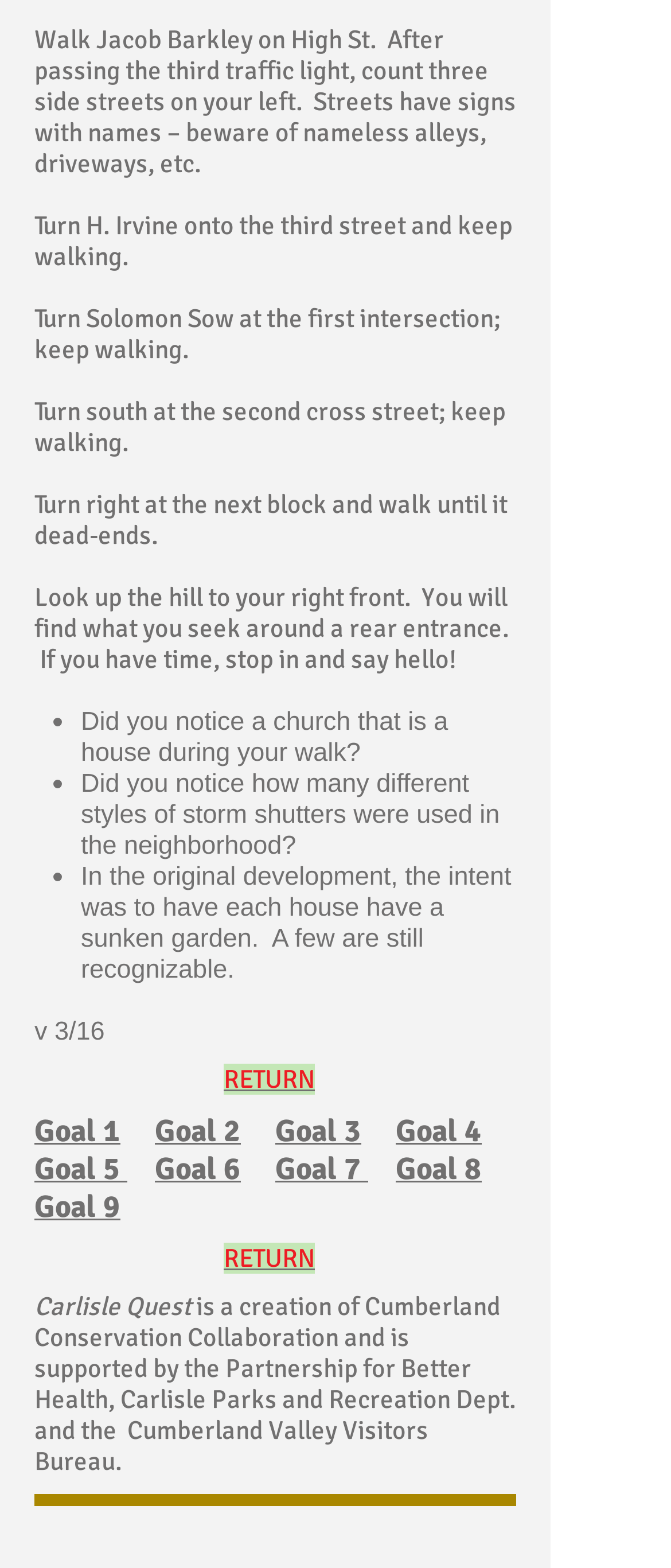Pinpoint the bounding box coordinates of the area that must be clicked to complete this instruction: "Click Goal 2".

[0.231, 0.709, 0.359, 0.733]